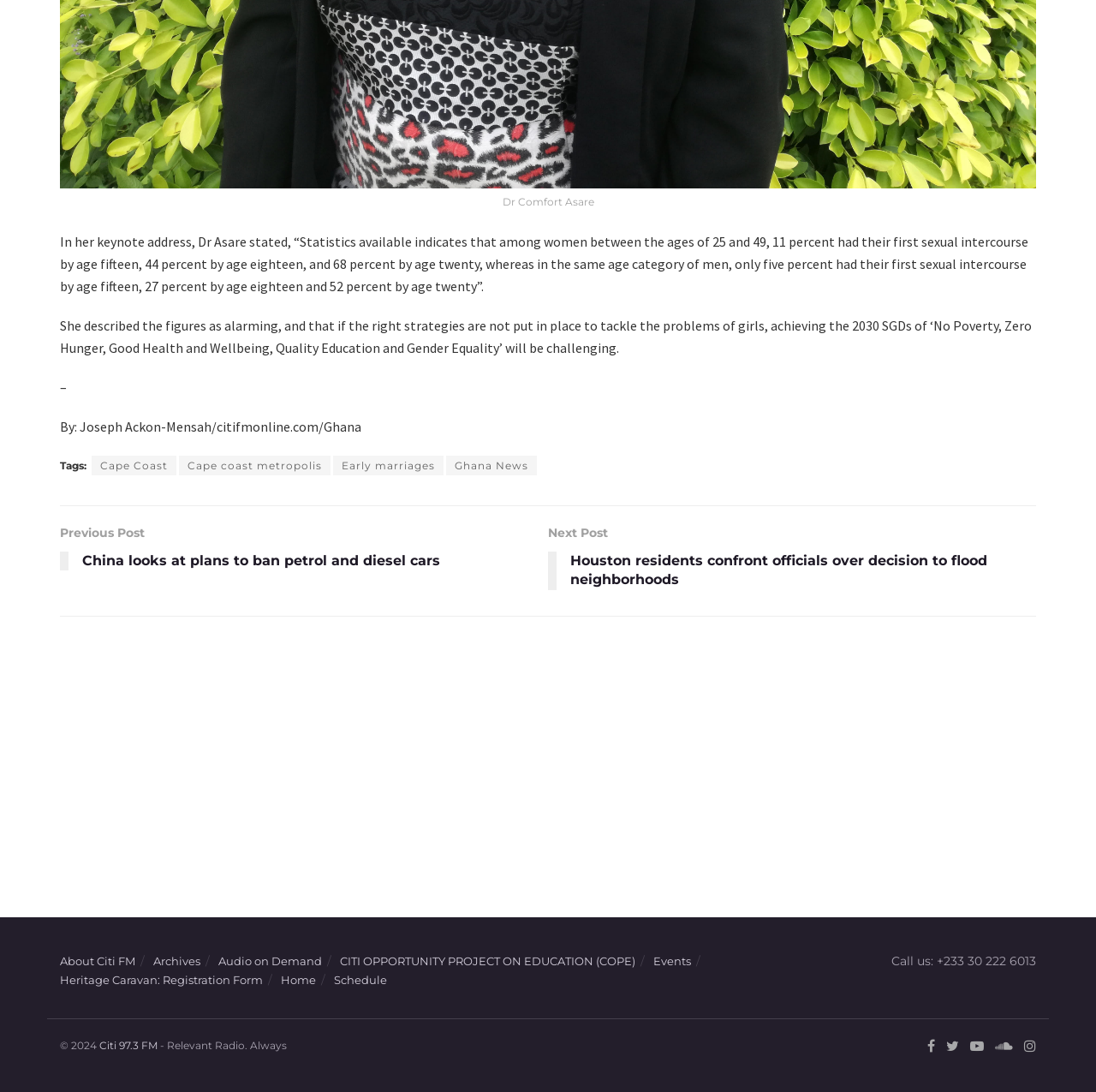Determine the bounding box coordinates of the target area to click to execute the following instruction: "Call the radio station."

[0.813, 0.873, 0.945, 0.887]